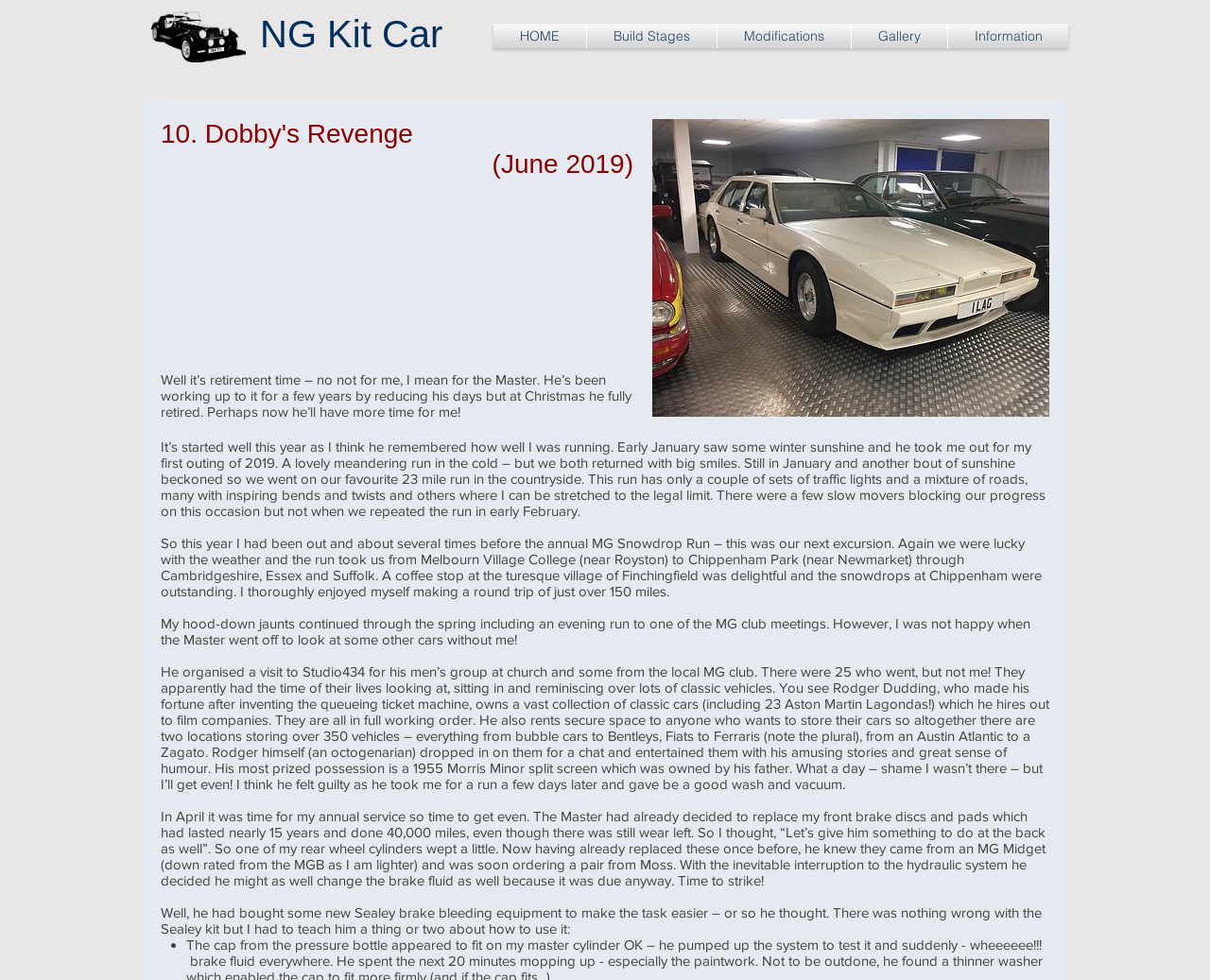Analyze and describe the webpage in a detailed narrative.

The webpage is about a personal blog or journal, specifically focused on a car named "Revenge" and its adventures with its owner, referred to as "the Master". The page is divided into several sections, with a navigation menu at the top right corner, containing links to different parts of the website, such as "HOME", "Build Stages", "Modifications", "Gallery", and "Information".

Below the navigation menu, there is a heading "10. Dobby's Revenge" followed by a subheading "(June 2019)". This suggests that the blog is organized by date or episode number.

The main content of the page is a series of paragraphs describing the car's activities and adventures with its owner. The text is written in a conversational tone, with the car seemingly narrating its experiences. The paragraphs are interspersed with a slideshow gallery, which contains an image of a car, likely "Revenge" itself, and buttons to navigate through the slideshow.

The text describes the car's outings with its owner, including a winter sunshine run, a 23-mile run in the countryside, and a trip to the annual MG Snowdrop Run. The car also expresses its feelings and reactions to its owner's actions, such as being left behind when the owner went to look at other cars.

There are several blocks of text, each describing a specific event or experience, with some paragraphs being longer than others. The text is accompanied by a few buttons and an image, which are part of the slideshow gallery. Overall, the webpage has a personal and informal tone, with a focus on the car's adventures and its relationship with its owner.